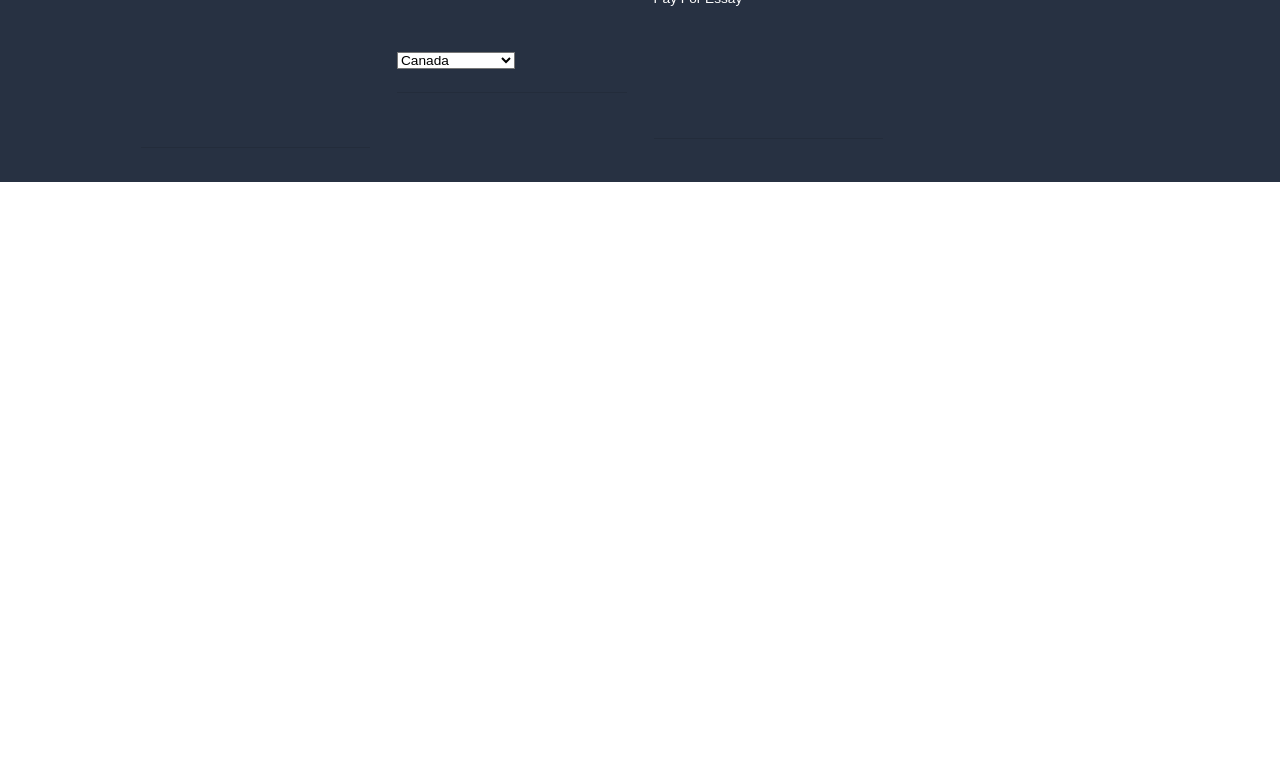What type of policies are listed under the 'Legal' heading?
Please provide a comprehensive answer based on the details in the screenshot.

Under the 'Legal' heading, there are four links listed: 'Terms And Conditions', 'Refund Policy', 'Privacy Policy', and 'Academic Integrity'. These links suggest that the website has policies in place related to terms of use, refunds, privacy, and academic integrity.